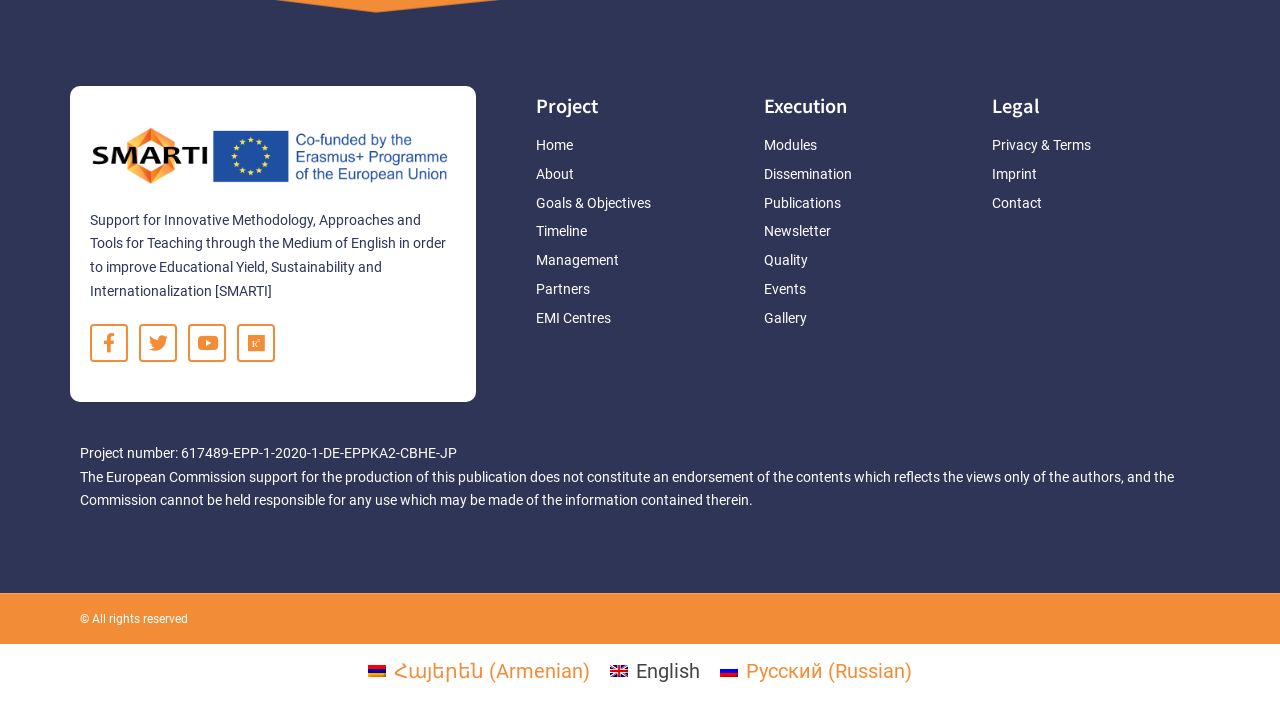Kindly respond to the following question with a single word or a brief phrase: 
What is the copyright statement?

All rights reserved